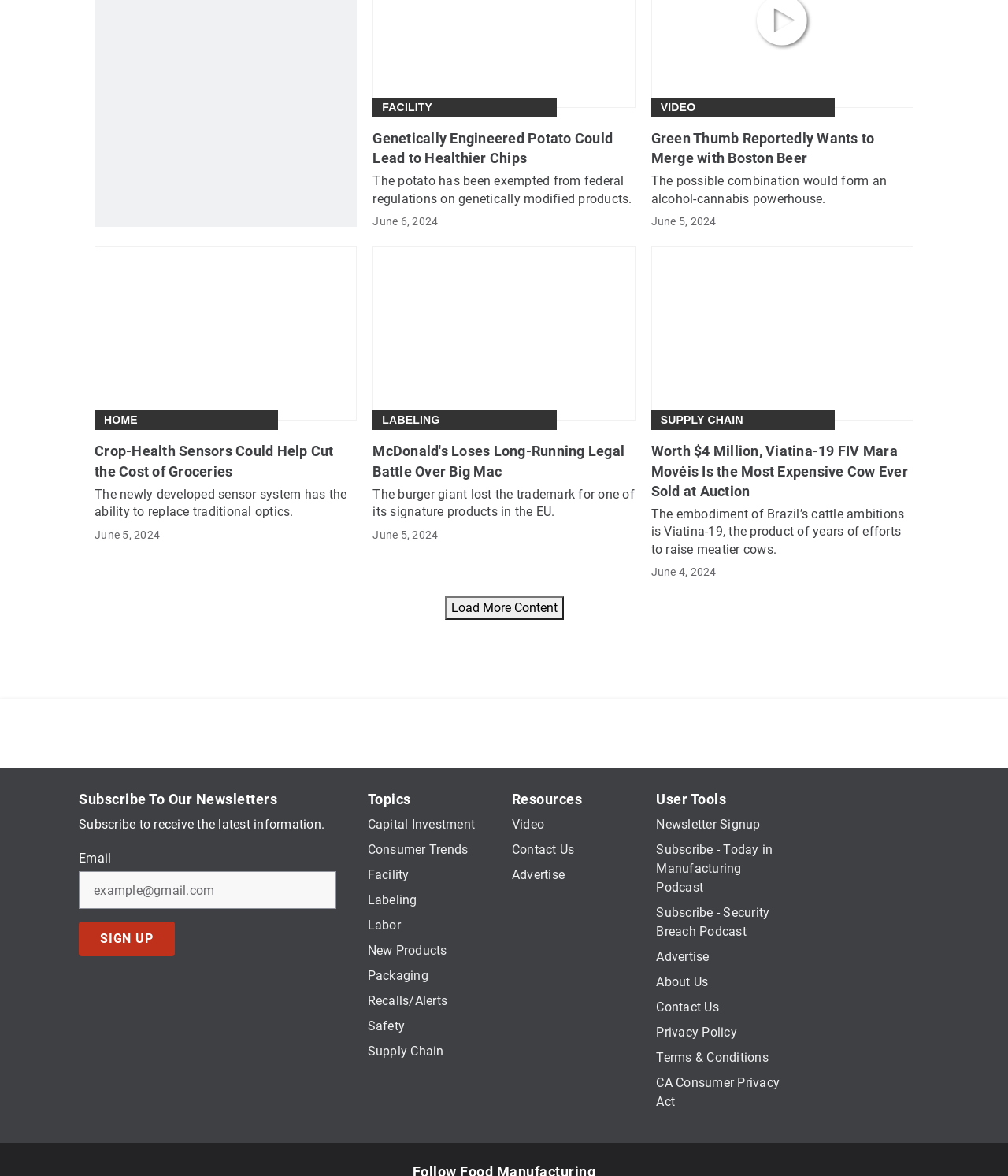Please identify the bounding box coordinates of the region to click in order to complete the given instruction: "Subscribe to the newsletter". The coordinates should be four float numbers between 0 and 1, i.e., [left, top, right, bottom].

[0.078, 0.741, 0.333, 0.773]